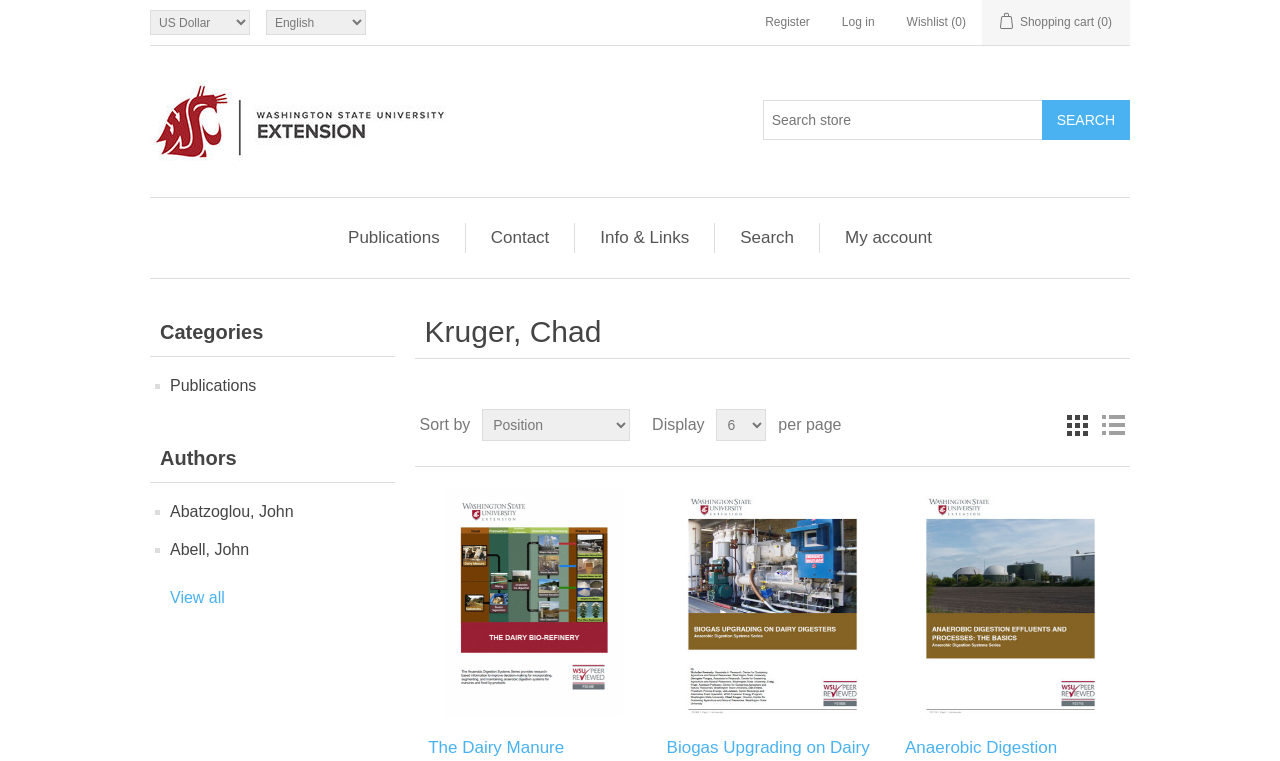Determine the bounding box coordinates of the clickable region to follow the instruction: "View all authors".

[0.121, 0.761, 0.187, 0.811]